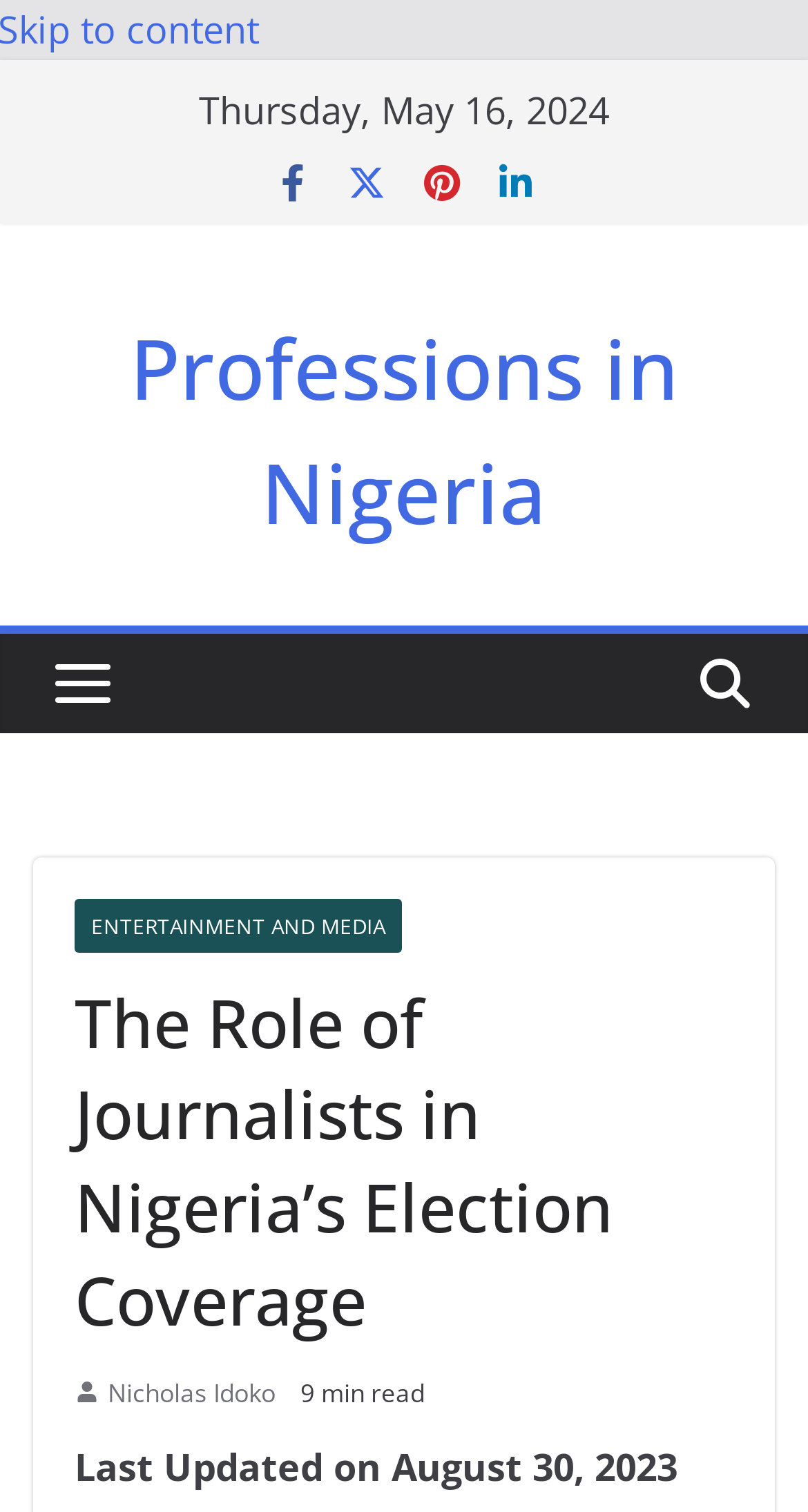What is the category of the article?
Based on the visual details in the image, please answer the question thoroughly.

The category of the article can be found in the menu section, where it says 'ENTERTAINMENT AND MEDIA'.